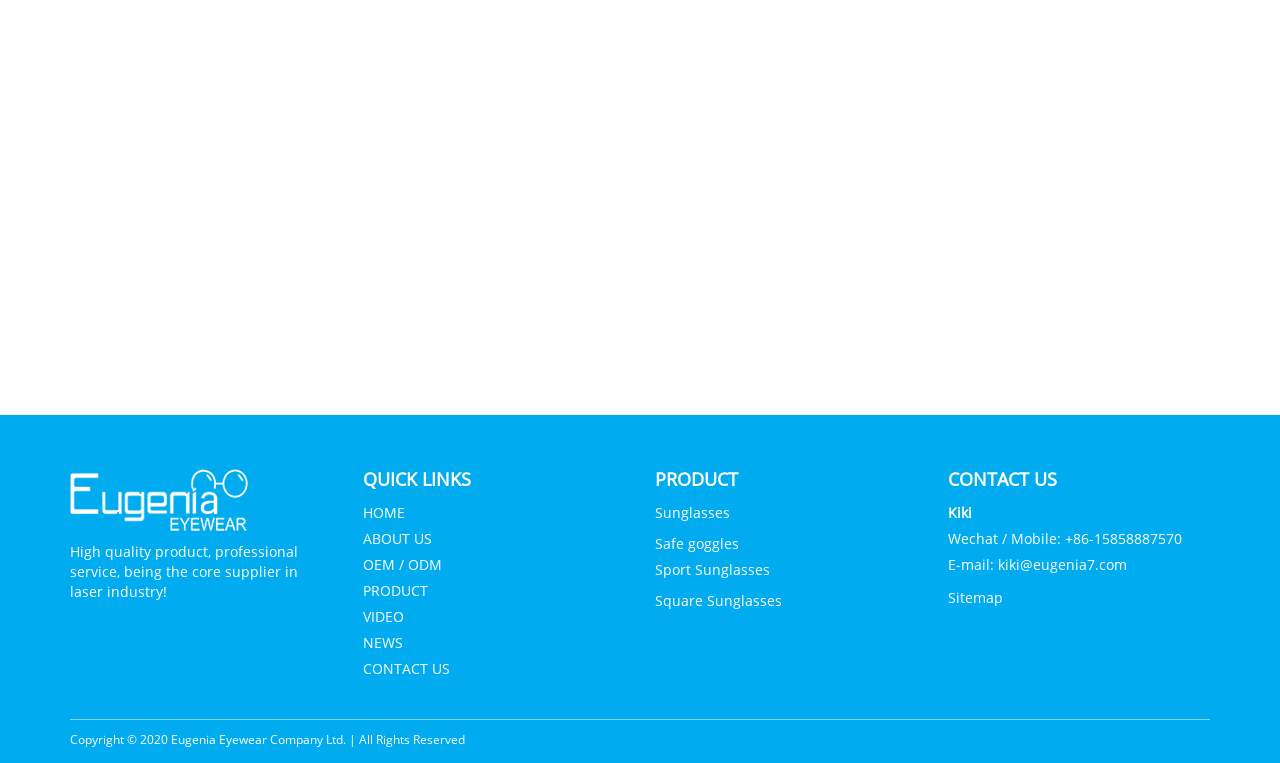What is the contact person's name?
Examine the image closely and answer the question with as much detail as possible.

According to the StaticText element 'Kiki', the contact person's name is Kiki.